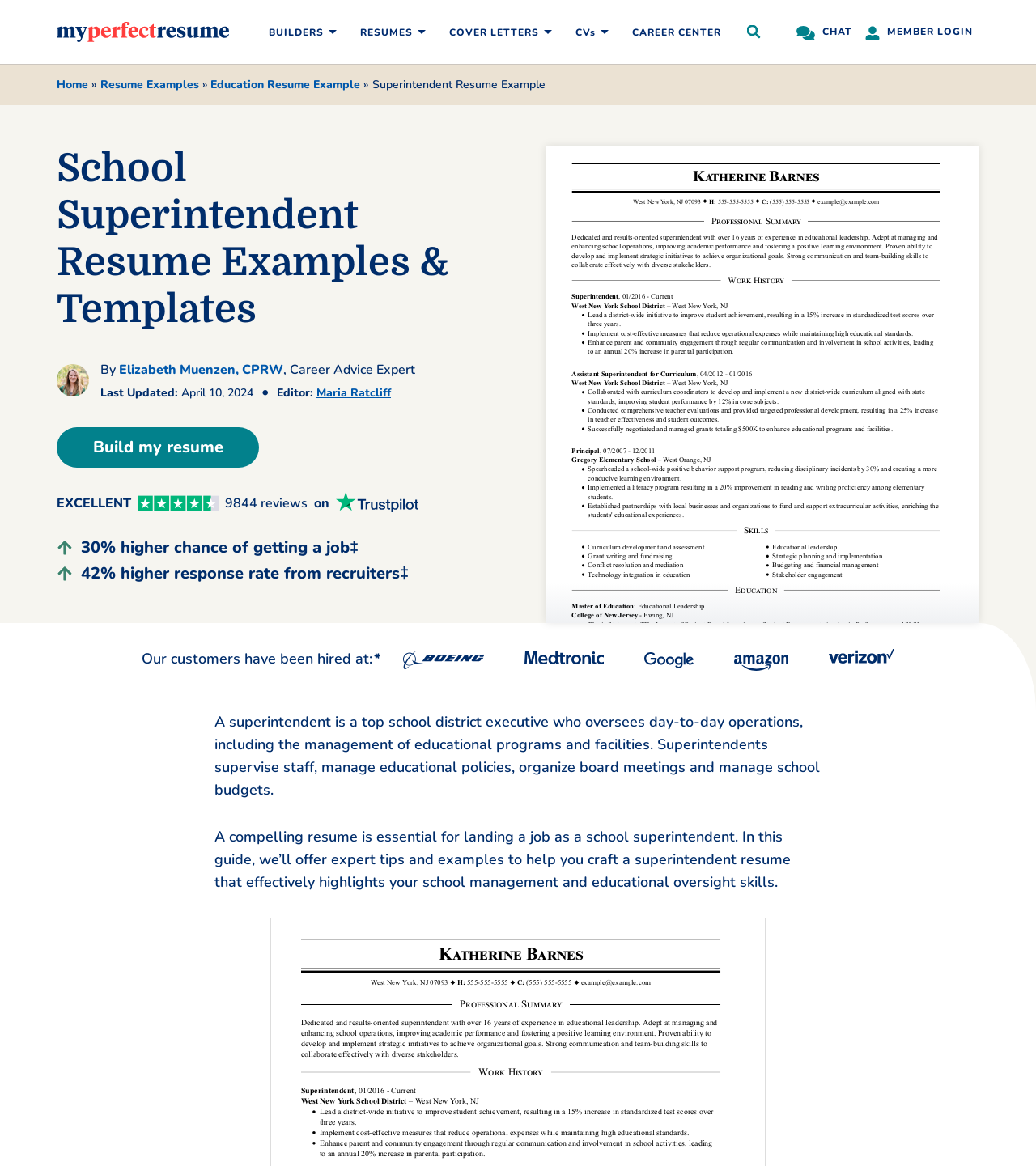Locate the bounding box coordinates of the element that should be clicked to execute the following instruction: "View 'Superintendent Resume Example'".

[0.527, 0.125, 0.945, 0.606]